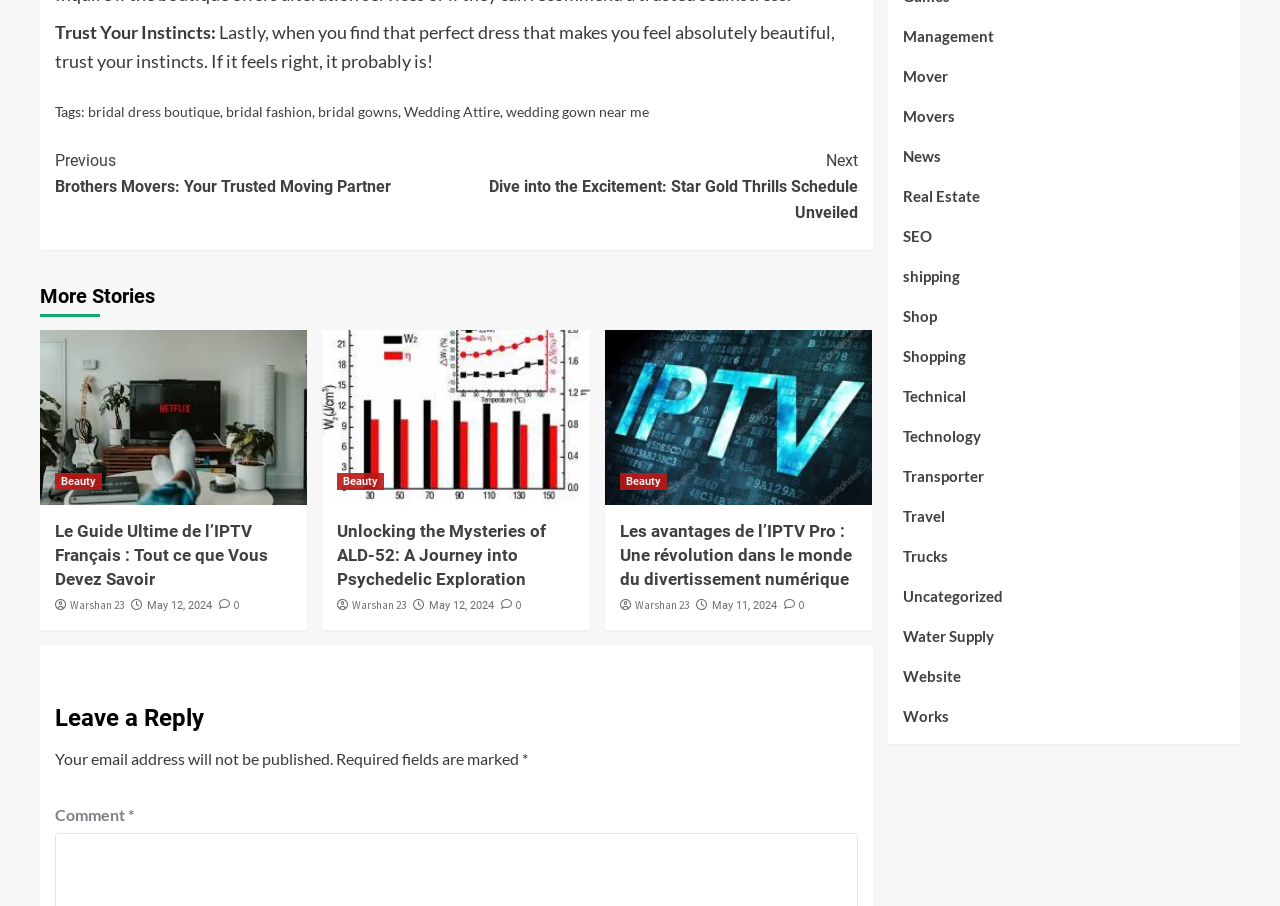Locate the bounding box coordinates of the clickable part needed for the task: "Read more about 'Unlocking the Mysteries of ALD-52: A Journey into Psychedelic Exploration'".

[0.264, 0.574, 0.449, 0.653]